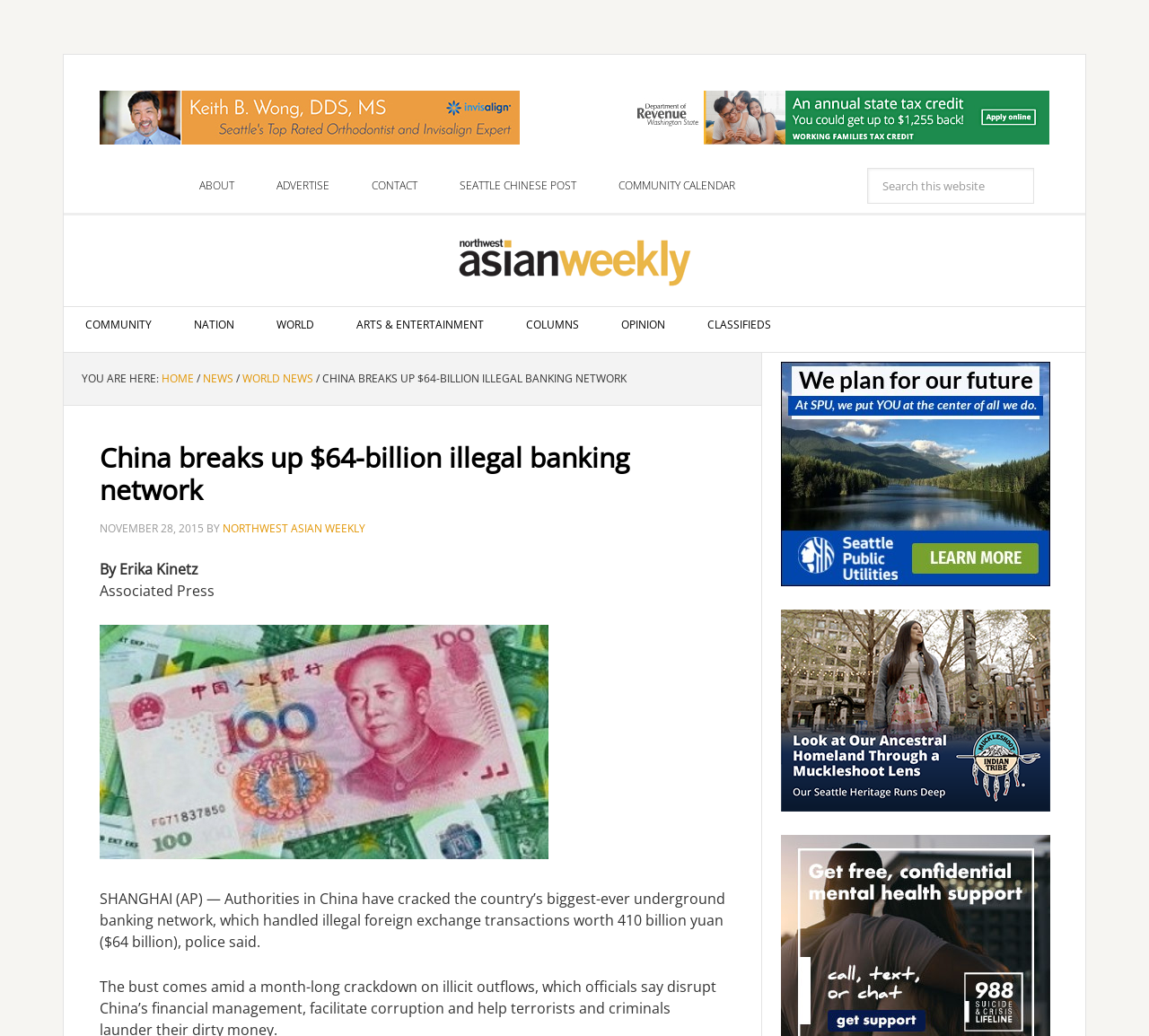Who is the author of the current news article?
Based on the screenshot, respond with a single word or phrase.

Erika Kinetz